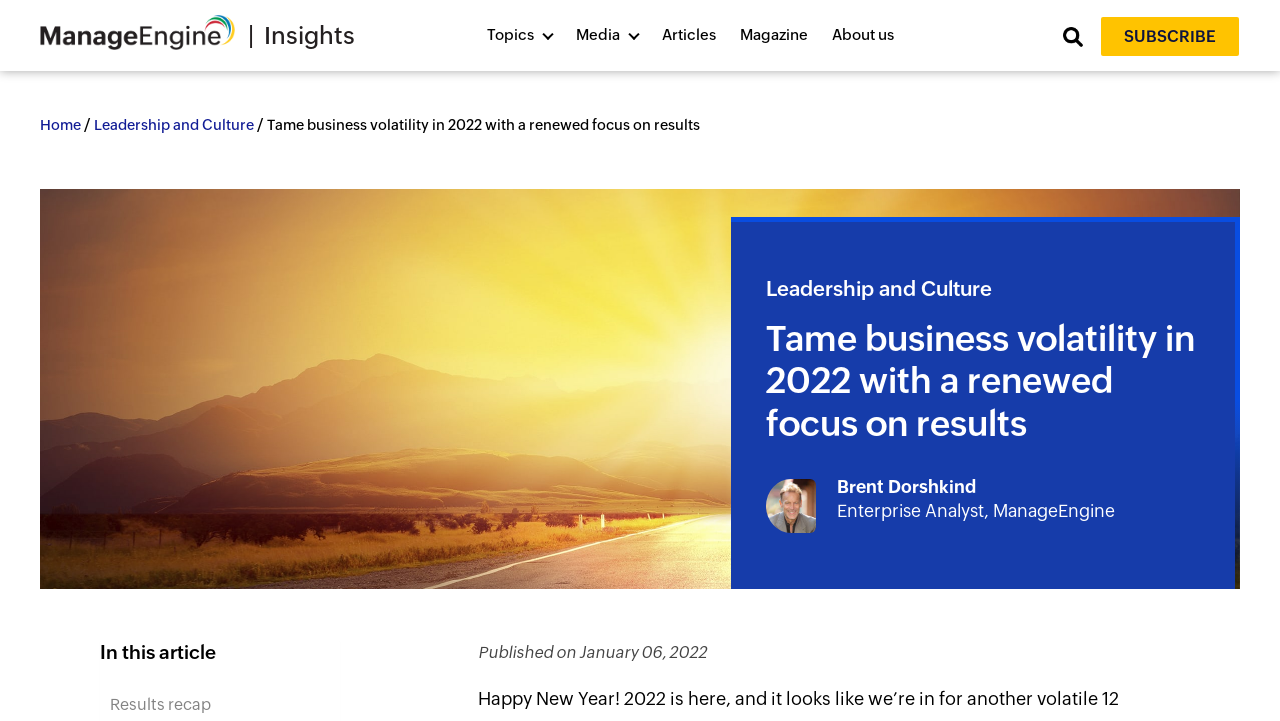Identify the bounding box coordinates of the part that should be clicked to carry out this instruction: "Read the article about Leadership and Culture".

[0.598, 0.385, 0.775, 0.418]